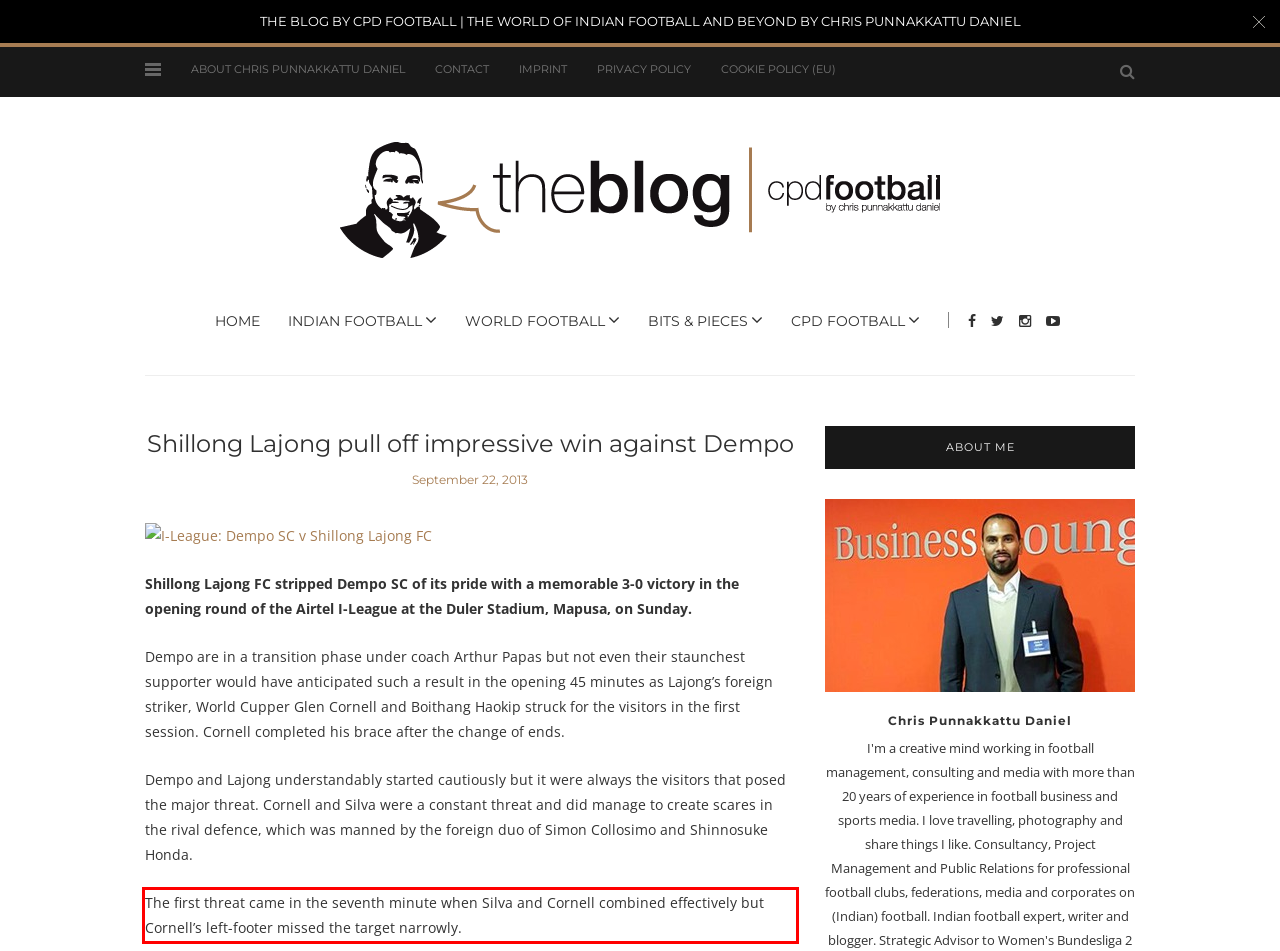Using the provided screenshot of a webpage, recognize and generate the text found within the red rectangle bounding box.

The first threat came in the seventh minute when Silva and Cornell combined effectively but Cornell’s left-footer missed the target narrowly.